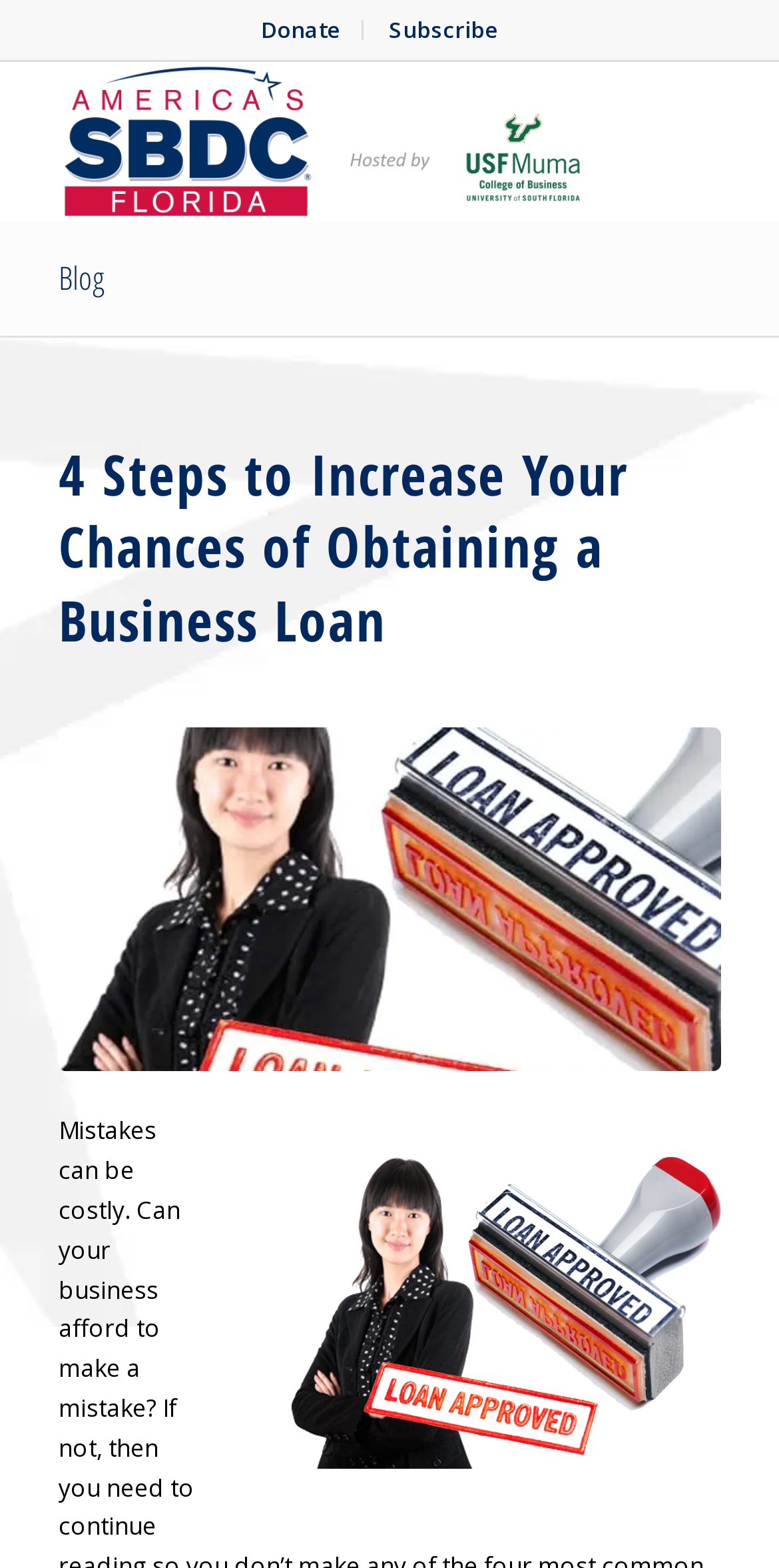Provide a brief response to the question below using a single word or phrase: 
What is the topic of the blog post?

Business Loan